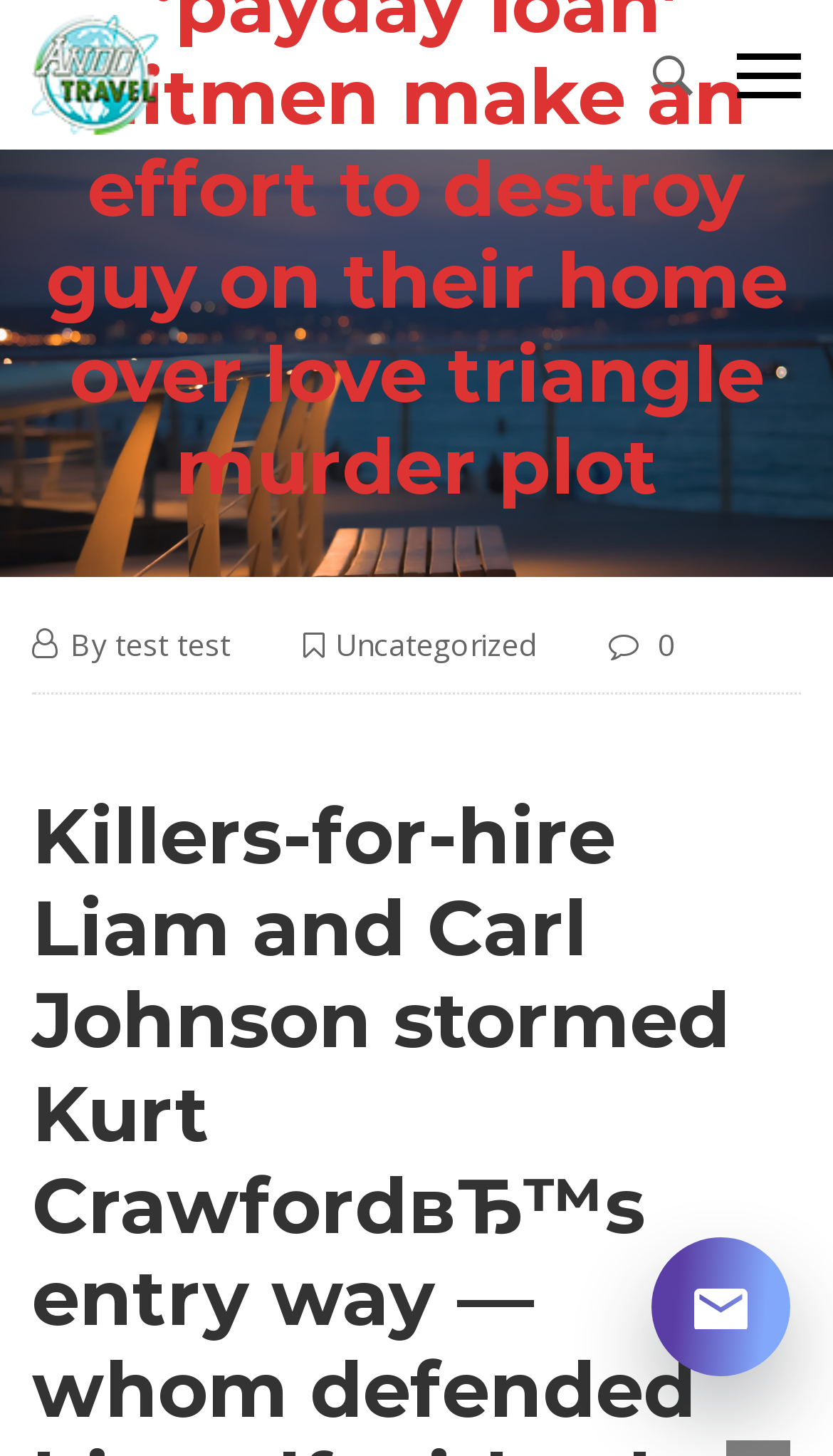Can you give a detailed response to the following question using the information from the image? What is the date of the article?

I found the date of the article by looking at the static text element that contains the date, which is '22.07.2021', located below the main heading.